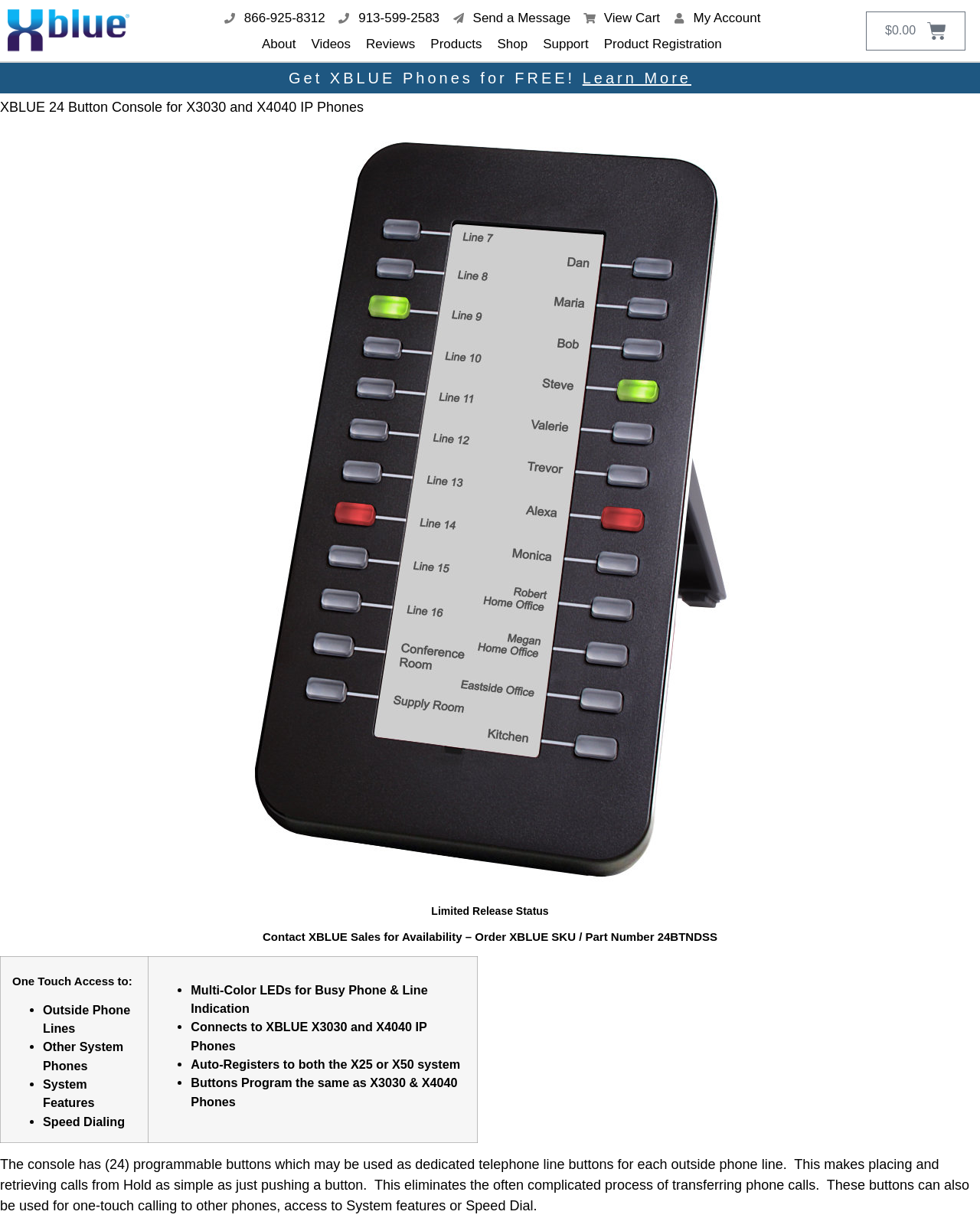Please identify the bounding box coordinates of the clickable element to fulfill the following instruction: "Call 866-925-8312". The coordinates should be four float numbers between 0 and 1, i.e., [left, top, right, bottom].

[0.228, 0.007, 0.332, 0.023]